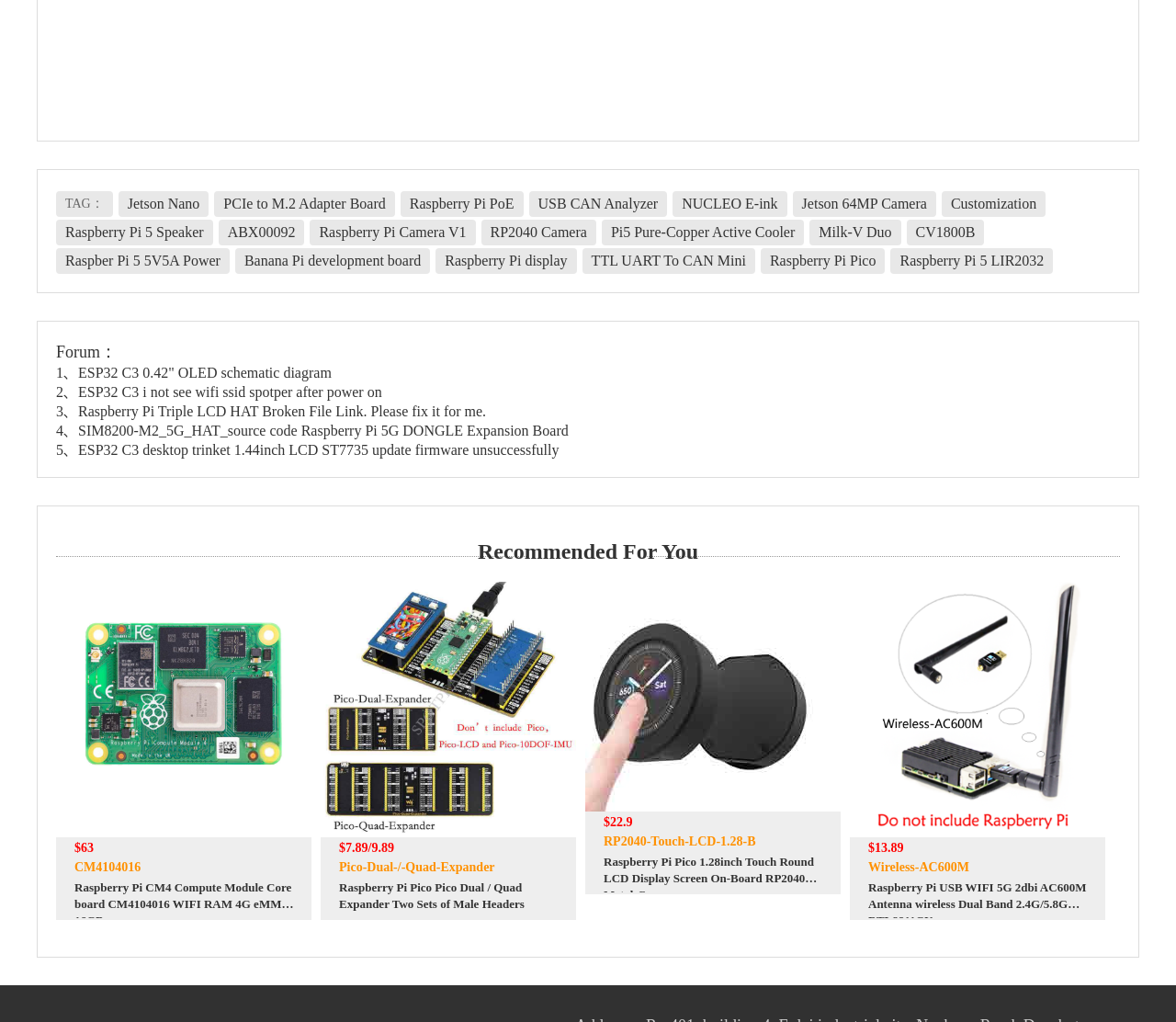Indicate the bounding box coordinates of the element that needs to be clicked to satisfy the following instruction: "Buy the Raspberry Pi CM4 Compute Module Core board". The coordinates should be four float numbers between 0 and 1, i.e., [left, top, right, bottom].

[0.048, 0.569, 0.265, 0.9]